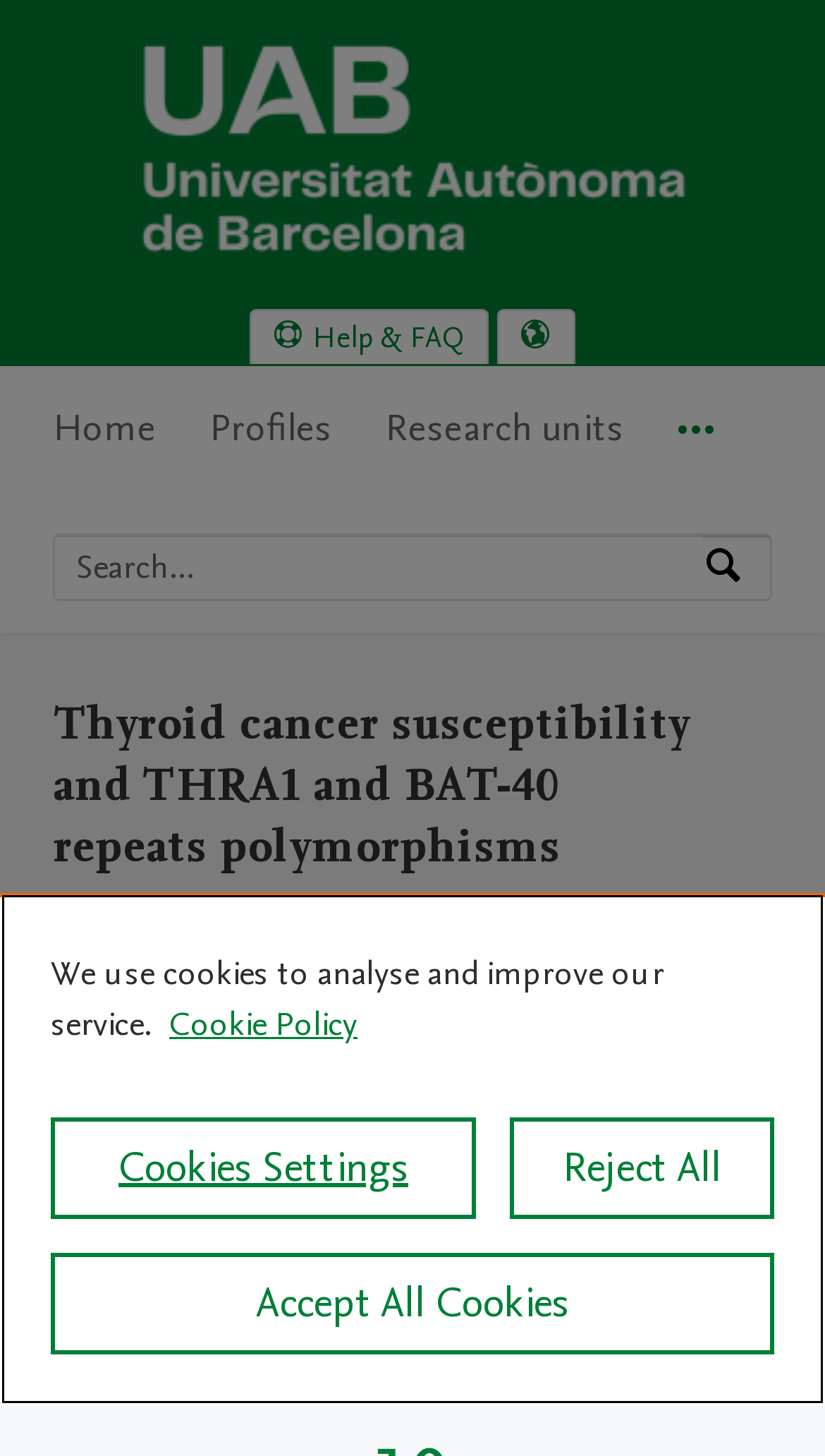Locate and extract the text of the main heading on the webpage.

Thyroid cancer susceptibility and THRA1 and BAT-40 repeats polymorphisms